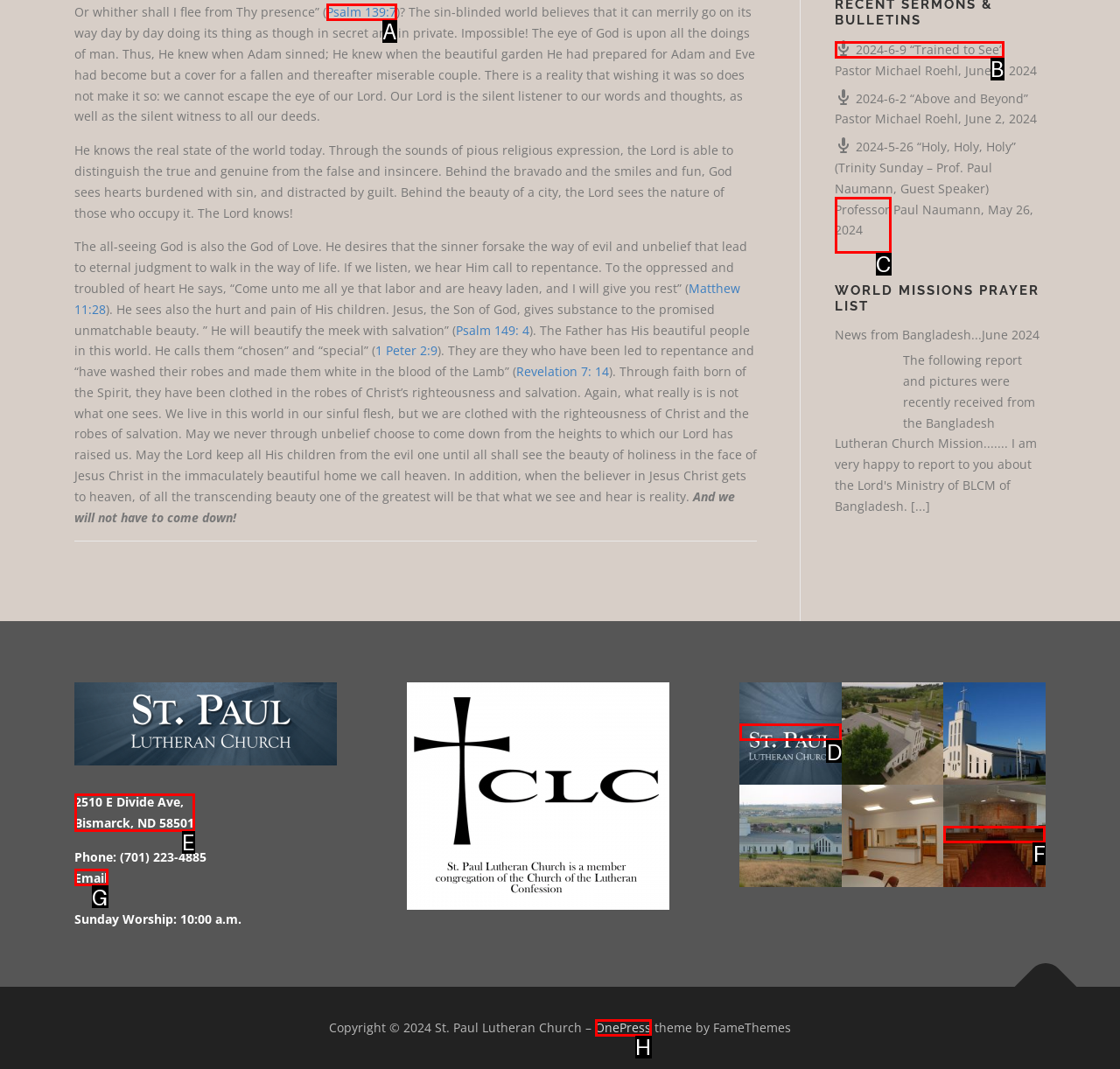Match the description: Email to the appropriate HTML element. Respond with the letter of your selected option.

G